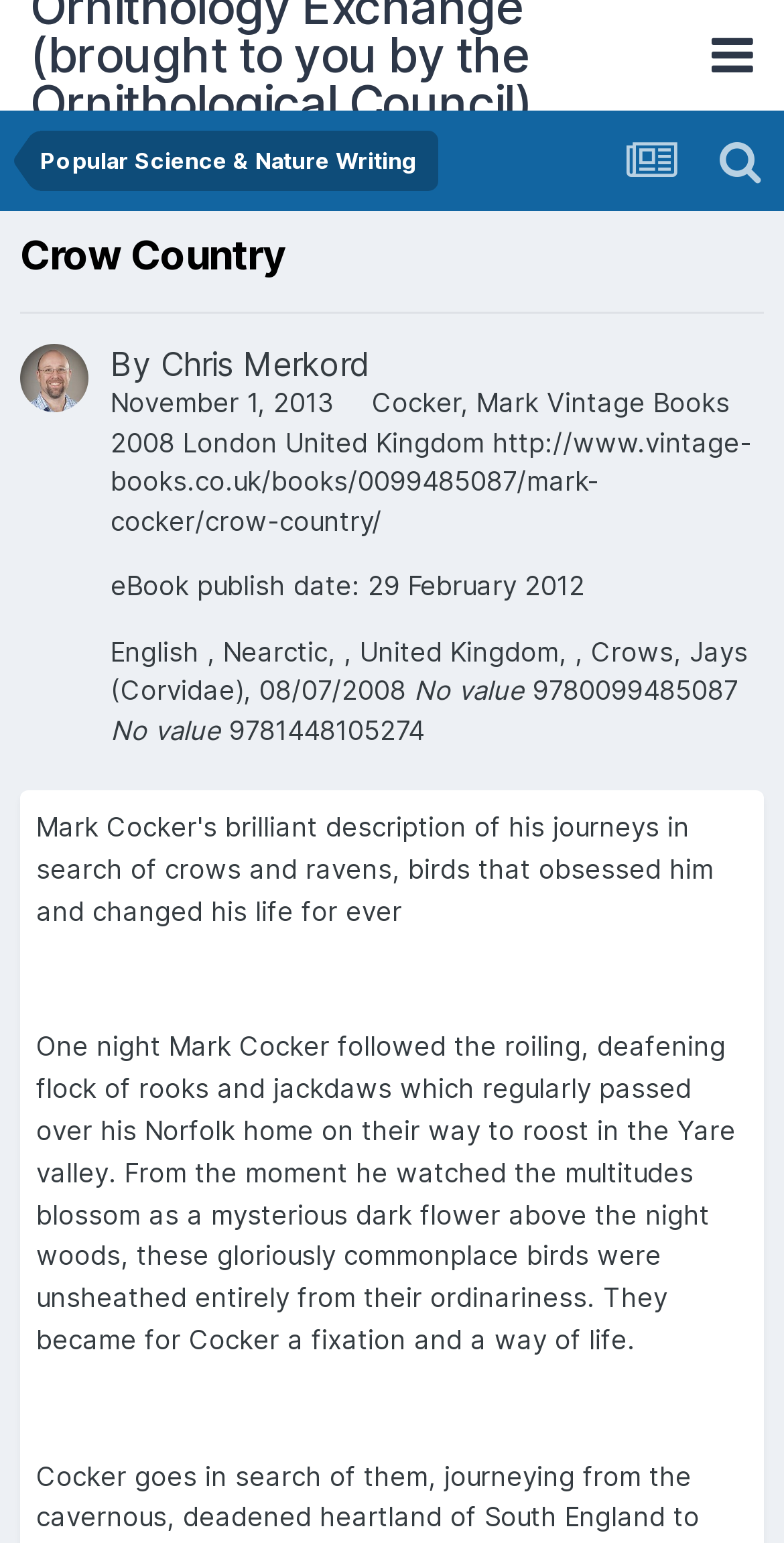Predict the bounding box for the UI component with the following description: "Chris Merkord".

[0.205, 0.222, 0.472, 0.248]